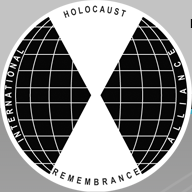Examine the screenshot and answer the question in as much detail as possible: What is the purpose of the IHRA emblem?

The IHRA emblem serves as a powerful symbol of the collective efforts to ensure that the horrors of the Holocaust are never forgotten and to promote understanding, tolerance, and education about this significant historical event.